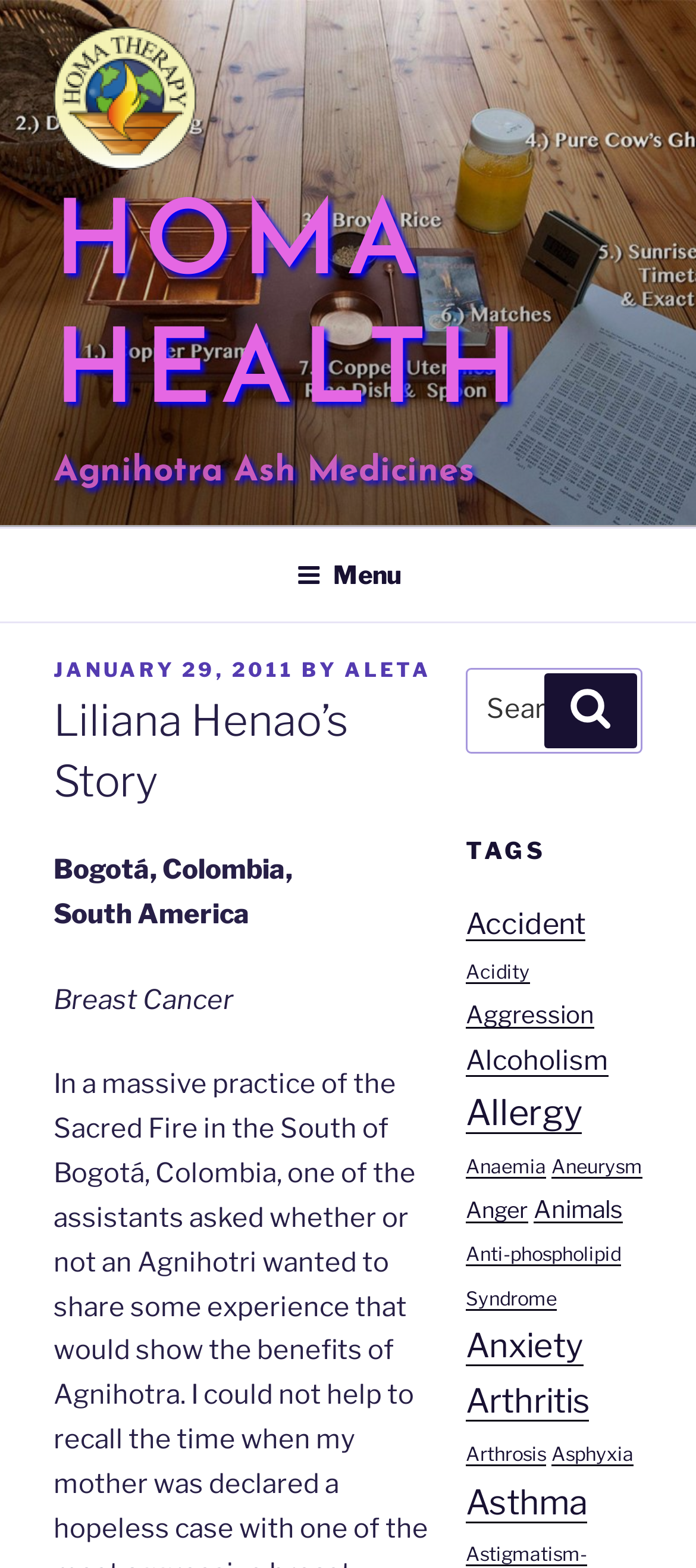Pinpoint the bounding box coordinates of the element you need to click to execute the following instruction: "Explore the Aggression tag". The bounding box should be represented by four float numbers between 0 and 1, in the format [left, top, right, bottom].

[0.669, 0.638, 0.854, 0.656]